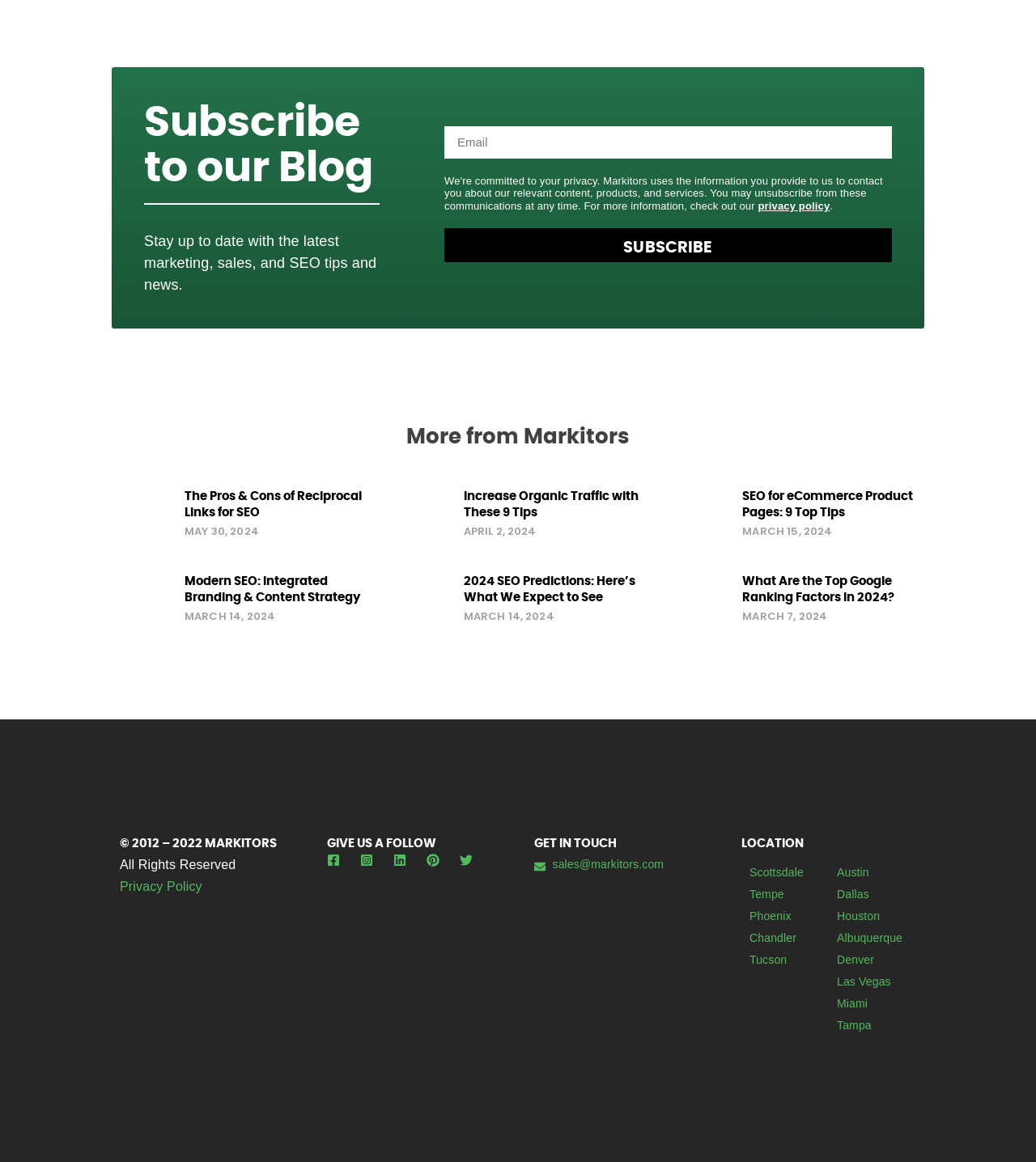Please locate the bounding box coordinates of the element that needs to be clicked to achieve the following instruction: "Subscribe to the blog". The coordinates should be four float numbers between 0 and 1, i.e., [left, top, right, bottom].

[0.429, 0.197, 0.861, 0.226]